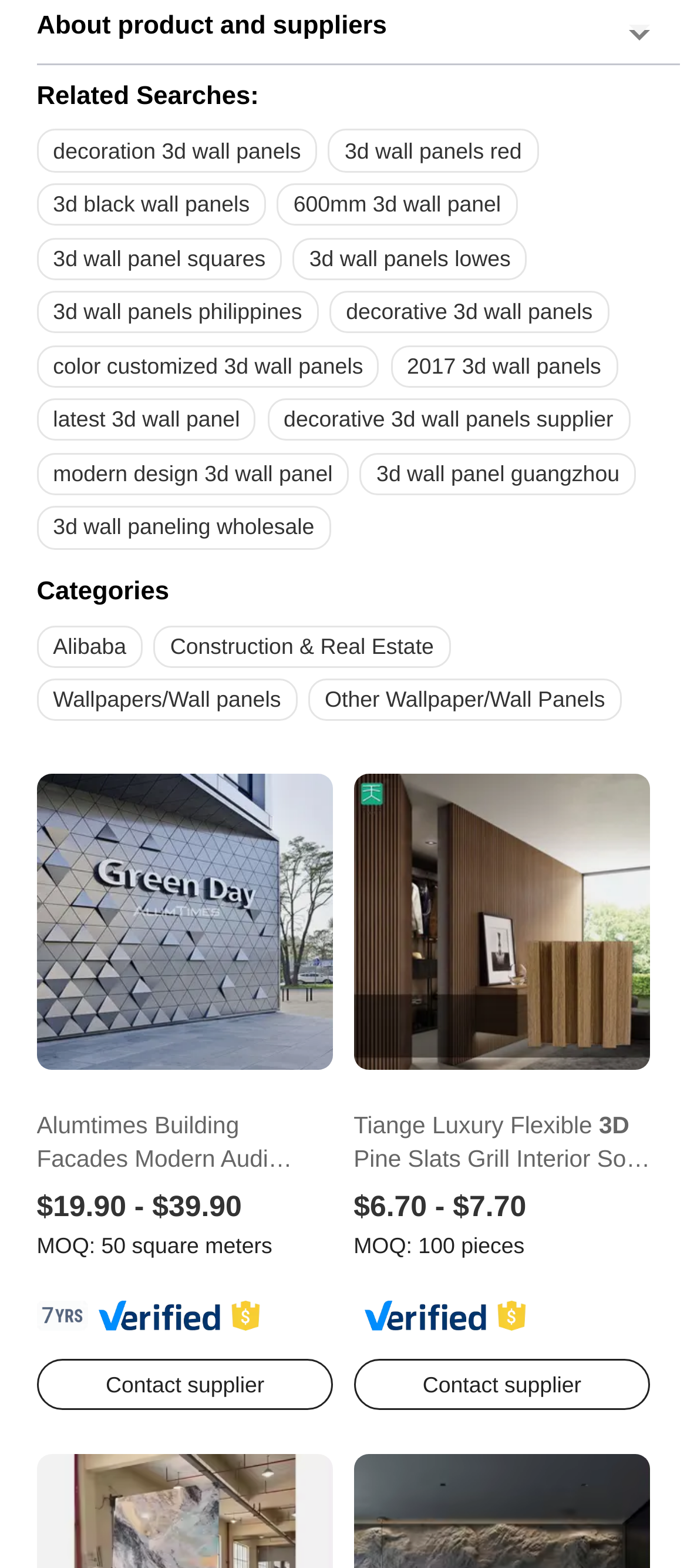Determine the bounding box coordinates of the clickable region to follow the instruction: "go to the last link on the first row".

None